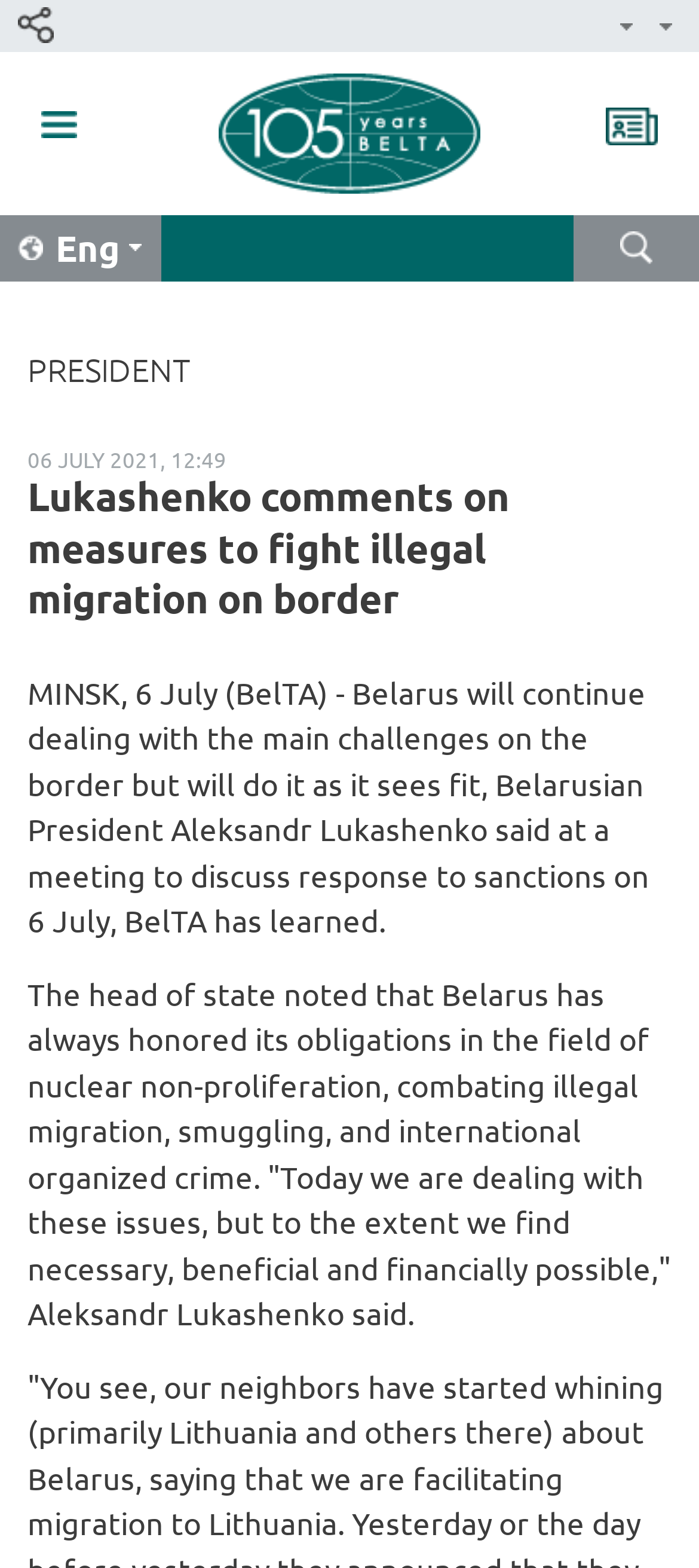Identify the bounding box coordinates of the part that should be clicked to carry out this instruction: "Read more about the 'Belarusian Telegraph Agency'".

[0.313, 0.047, 0.687, 0.124]